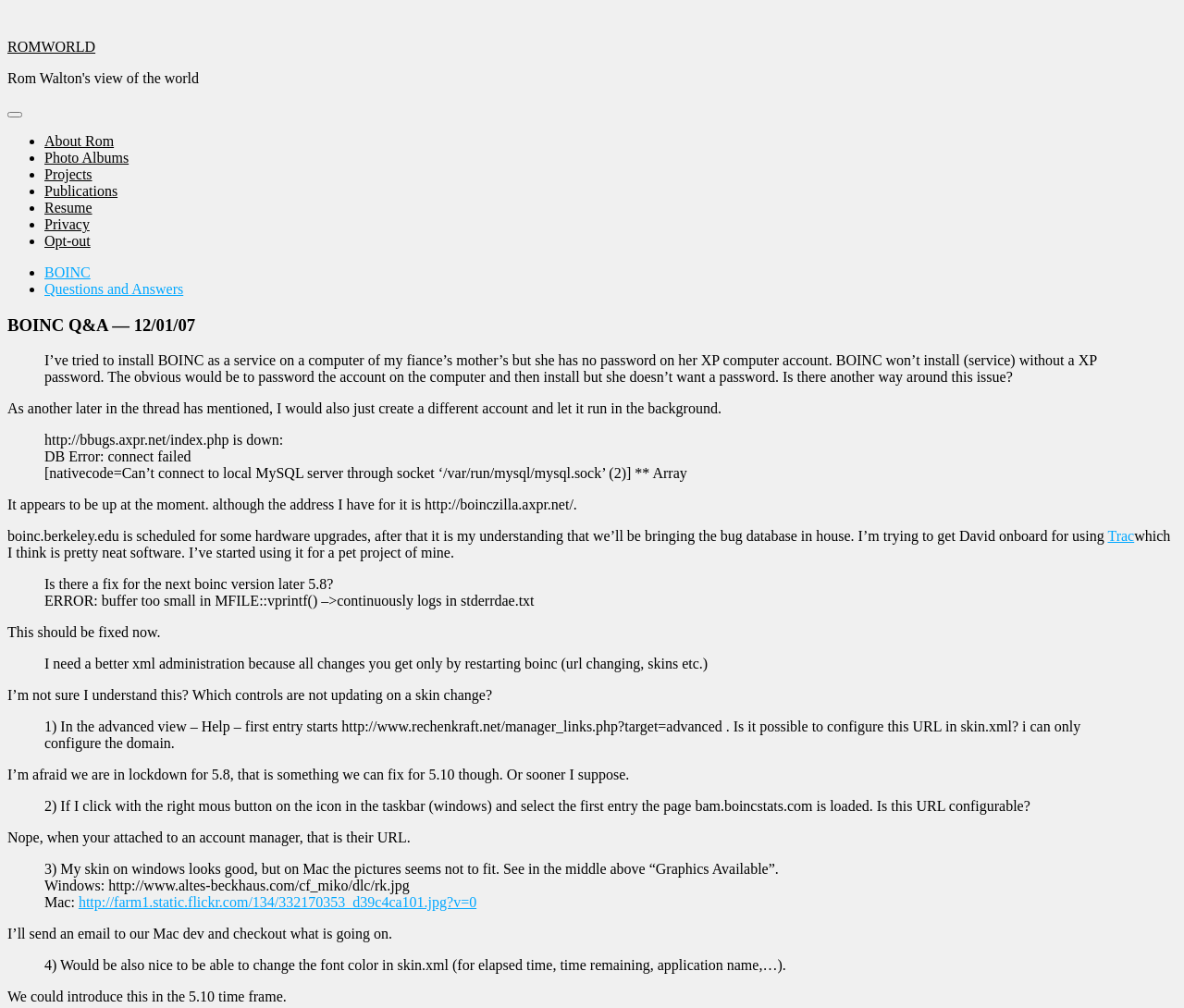Can you find the bounding box coordinates for the element that needs to be clicked to execute this instruction: "Read the 'Questions and Answers' section"? The coordinates should be given as four float numbers between 0 and 1, i.e., [left, top, right, bottom].

[0.038, 0.279, 0.155, 0.294]